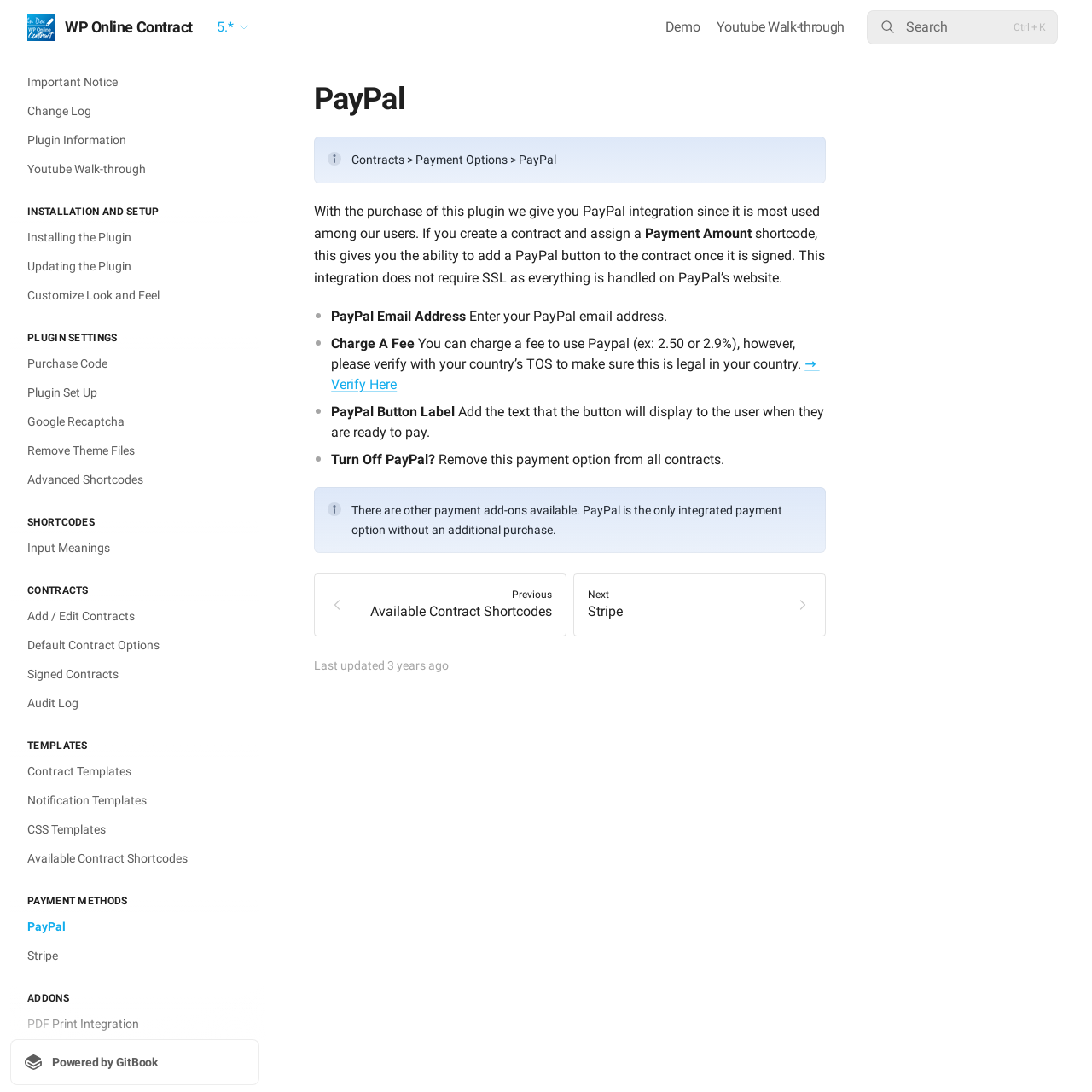Determine the bounding box coordinates of the clickable region to carry out the instruction: "Click the 'Demo' link".

[0.609, 0.0, 0.641, 0.05]